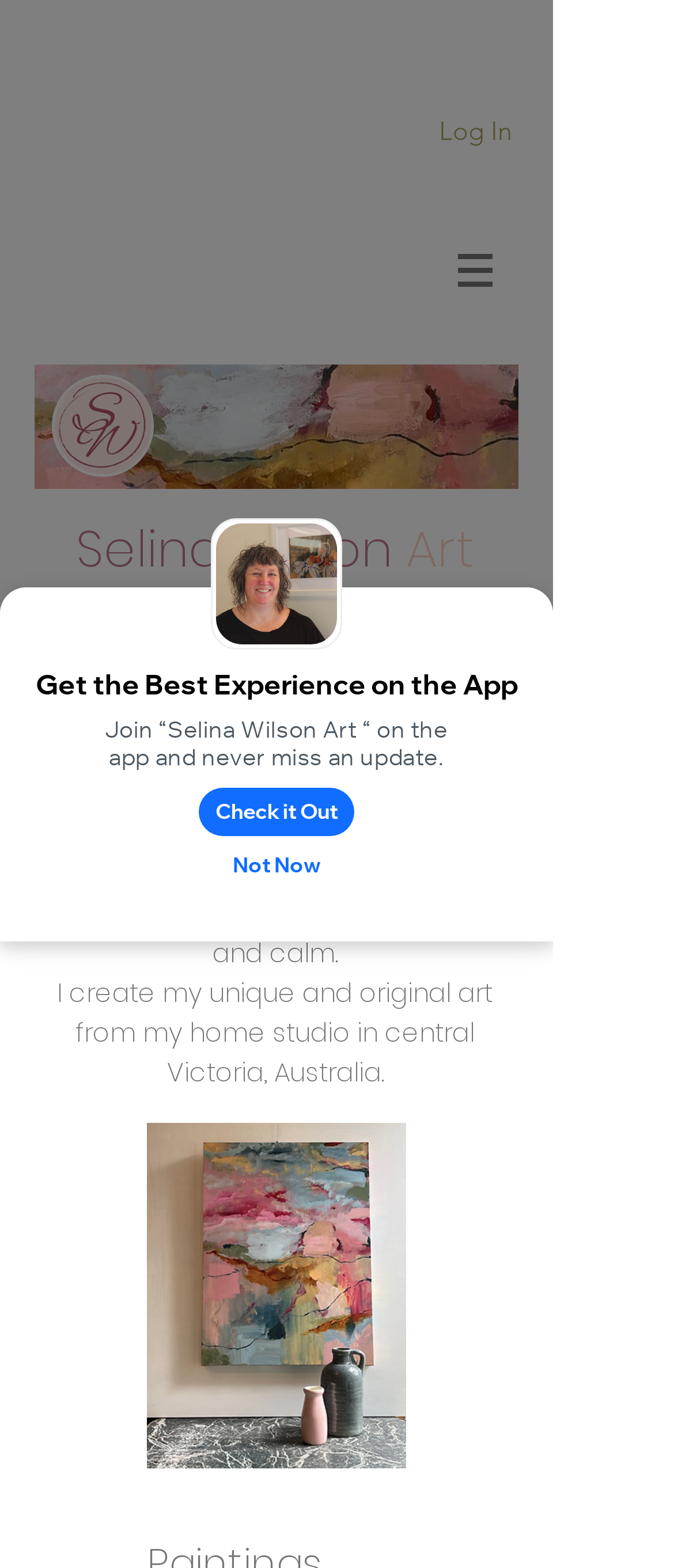What is the style of Selina Wilson's art?
Refer to the image and provide a detailed answer to the question.

The webpage describes Selina Wilson's art as 'delightfully whimsical and bounds of joy' and 'both bold and subtle, colourful and calm', which suggests that her art style is a mix of whimsical and bold elements.